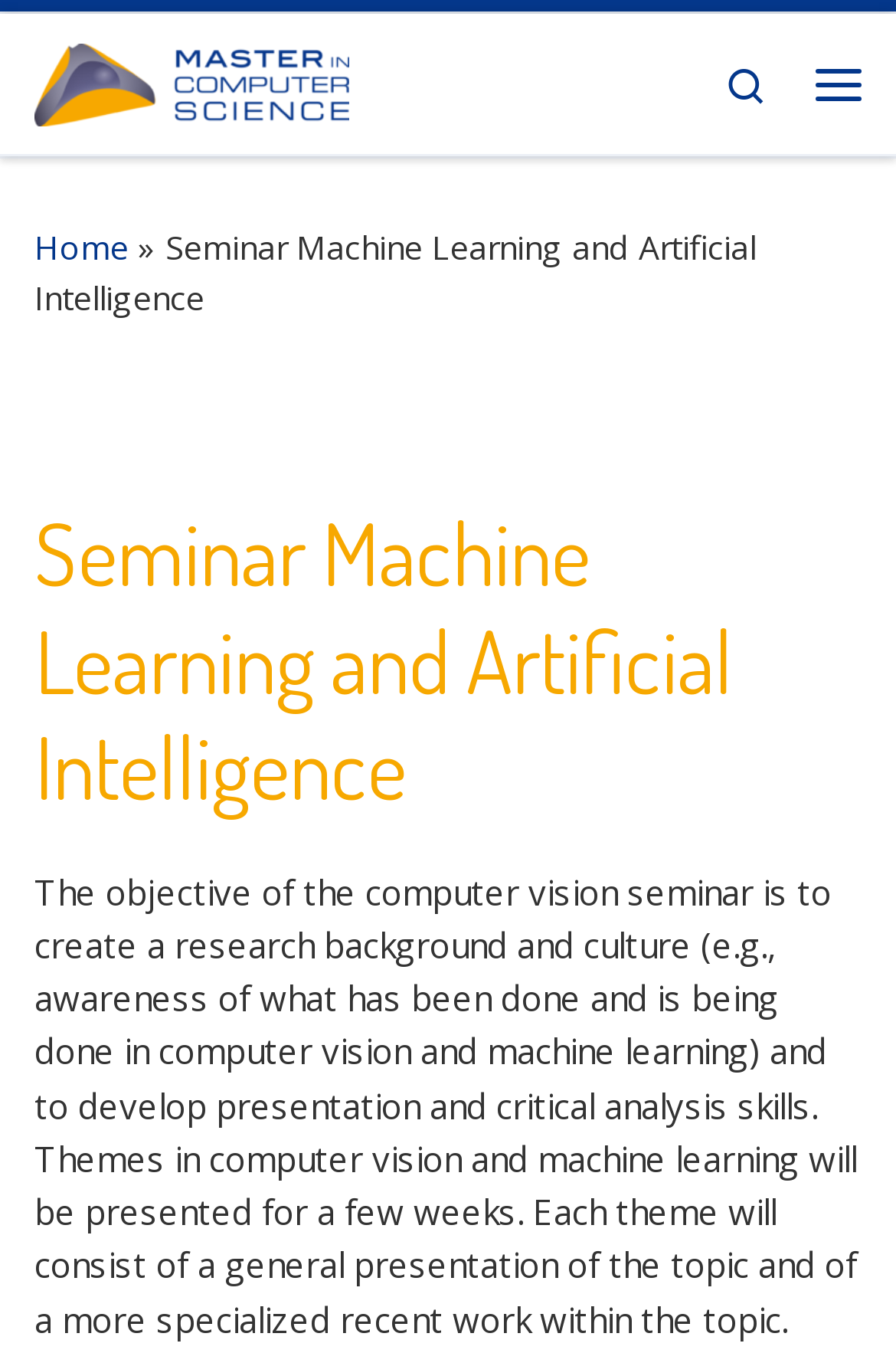Articulate a complete and detailed caption of the webpage elements.

The webpage is about a seminar on Machine Learning and Artificial Intelligence, which is part of the Swiss Joint Master of Science in Computer Science program. 

At the top left of the page, there is a "Skip to content" link, followed by a link to the program's description, which includes an image labeled "Back Home". 

On the top right, there is a search icon represented by "\ue802" and a "Menu" button. 

Below the top section, there are navigation links, including "Home" and a separator "»", which is followed by the title "Seminar Machine Learning and Artificial Intelligence". This title is also presented as a heading that takes up most of the page's content area.